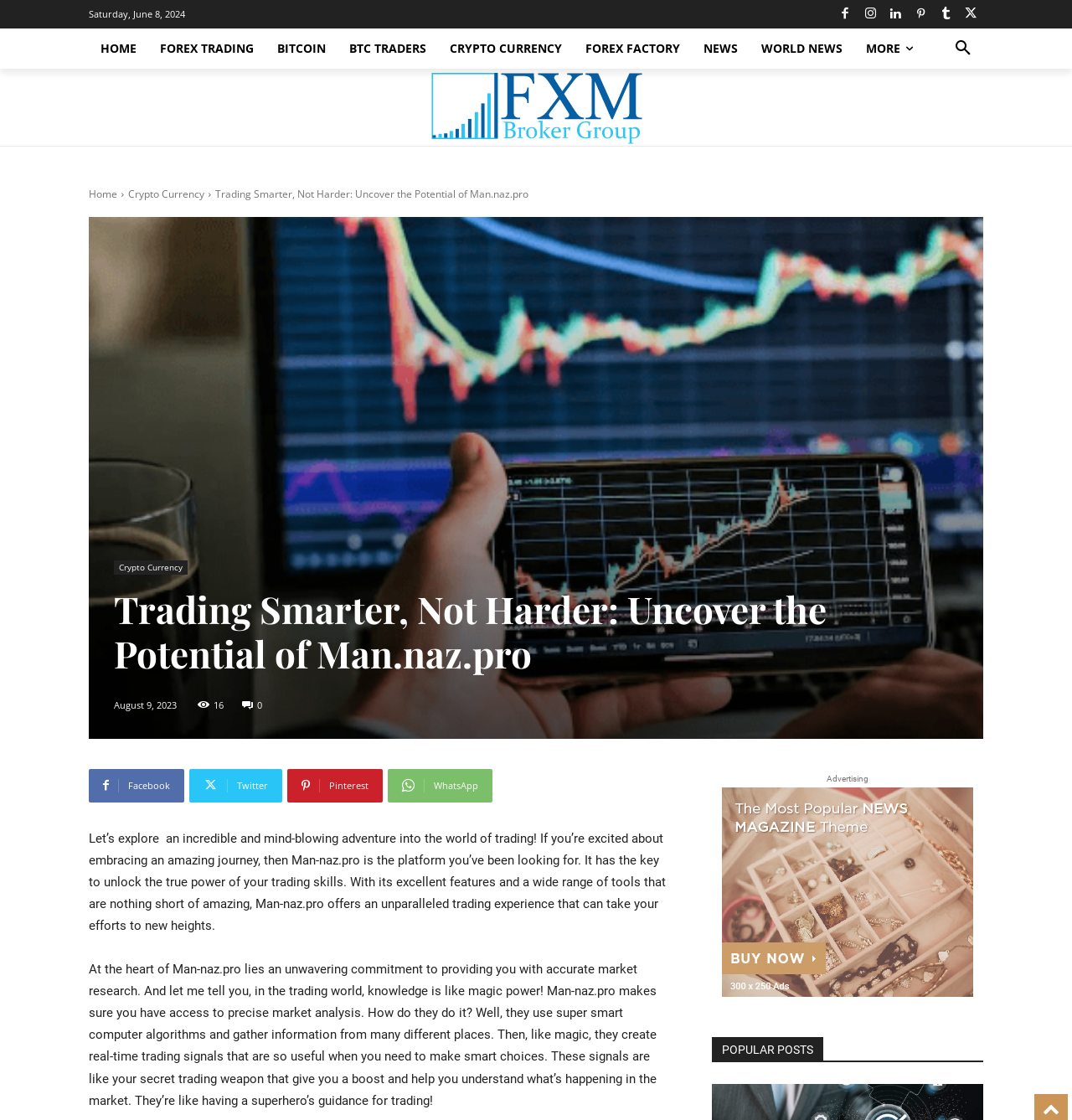Given the element description: "BTC Traders", predict the bounding box coordinates of the UI element it refers to, using four float numbers between 0 and 1, i.e., [left, top, right, bottom].

[0.315, 0.025, 0.409, 0.061]